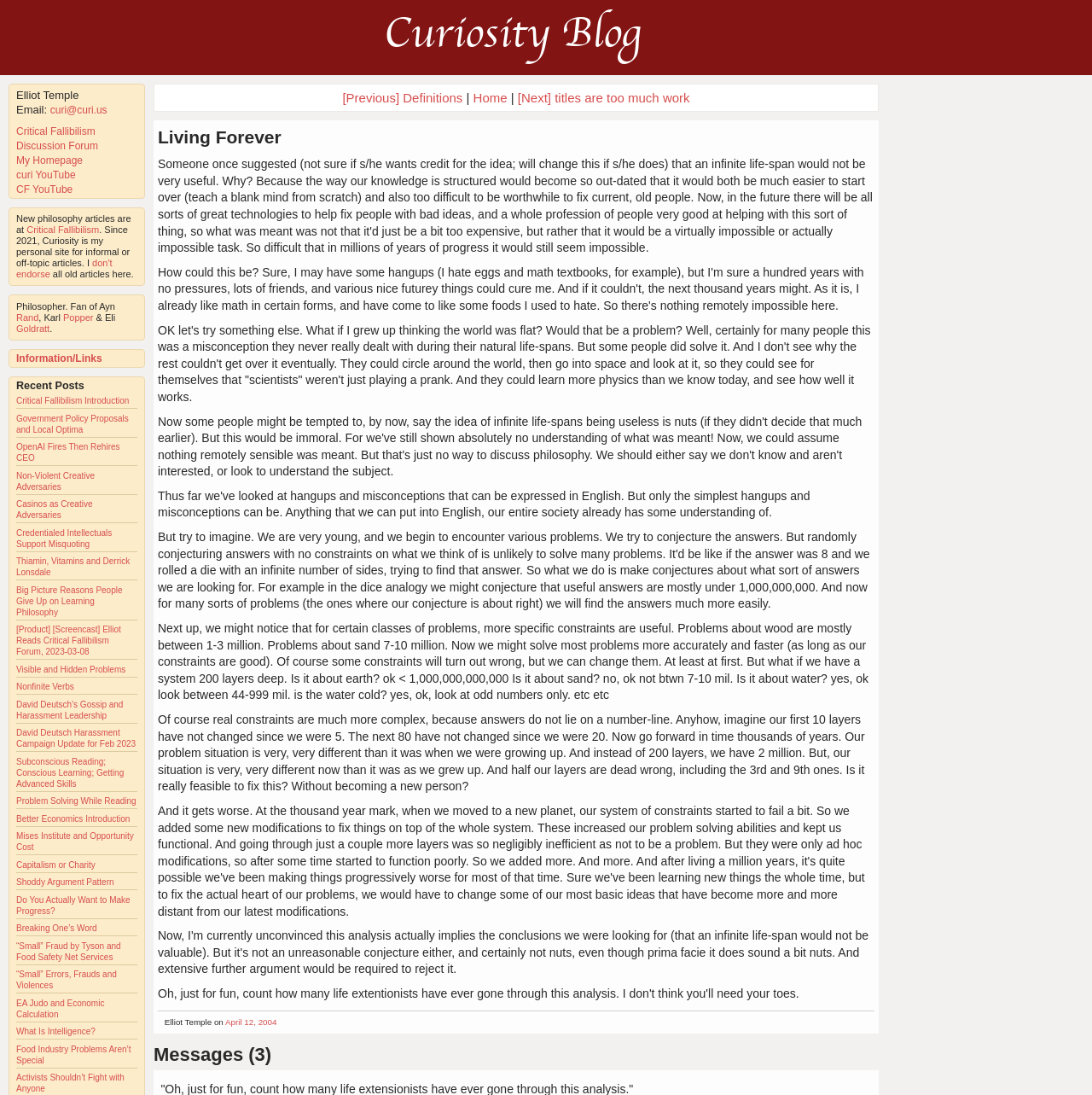What is the name of the YouTube channel mentioned?
Give a single word or phrase as your answer by examining the image.

curi YouTube